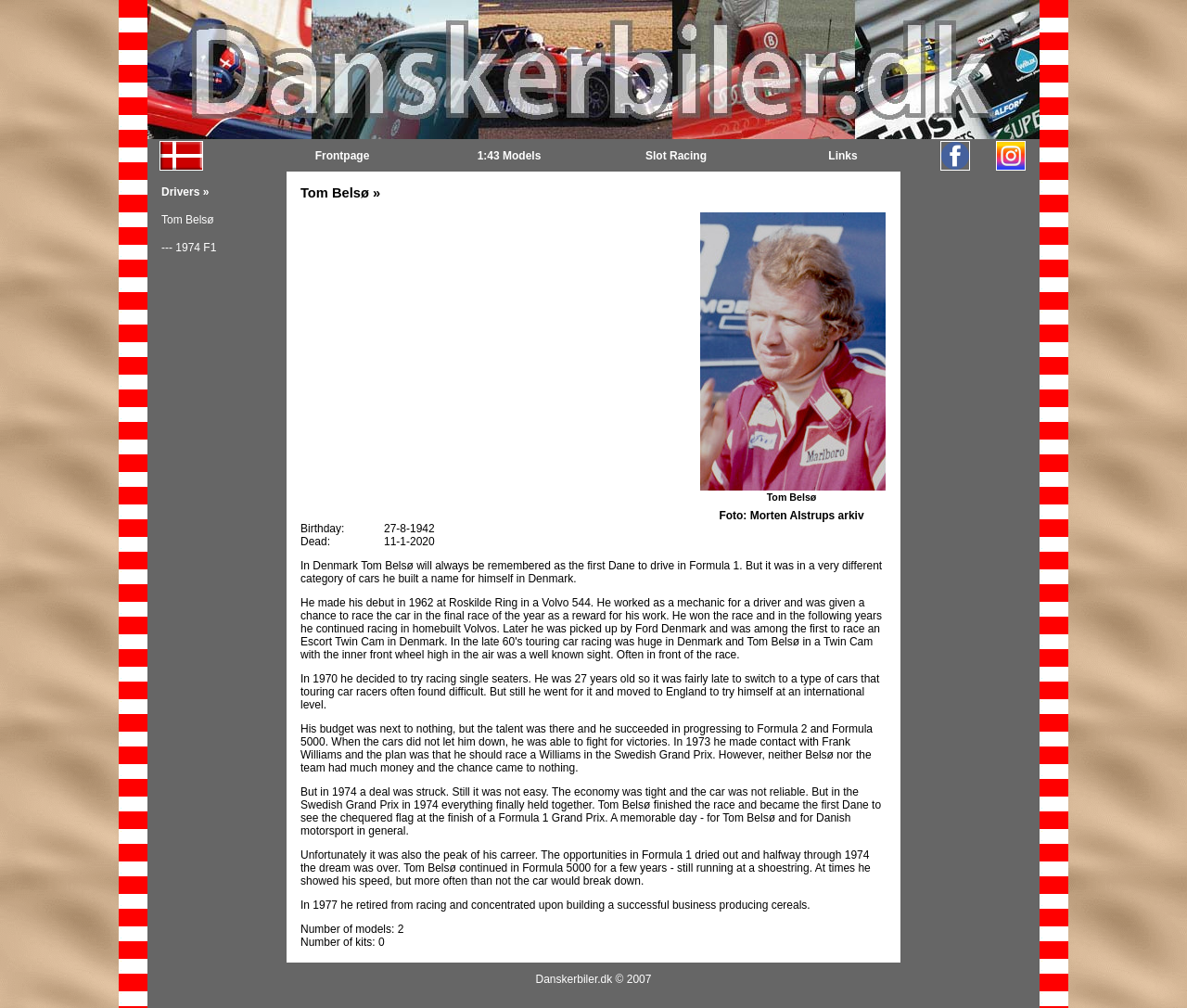What is the year Tom Belsø retired from racing? Based on the screenshot, please respond with a single word or phrase.

1977